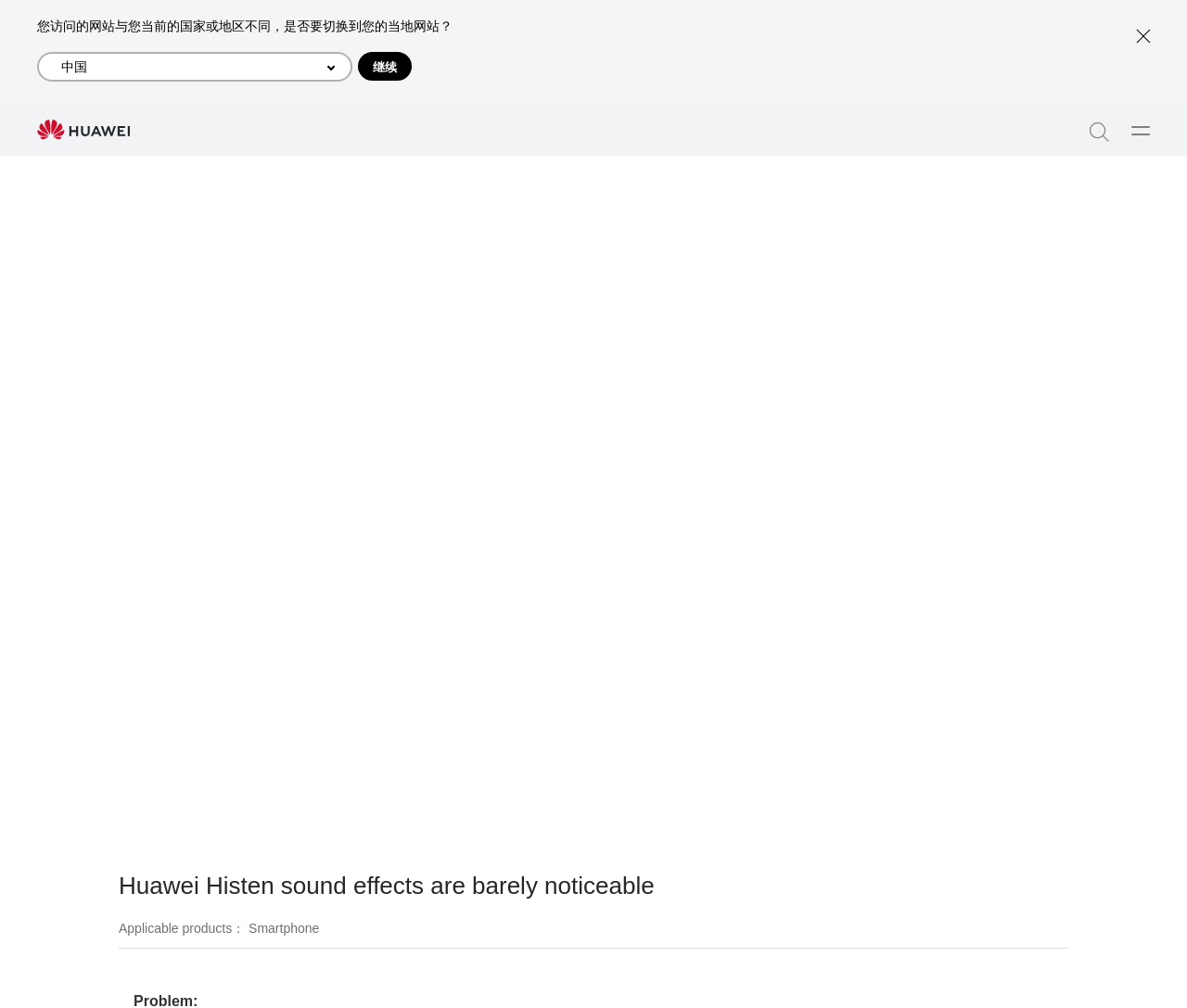What is the problem with Huawei Histen sound effects?
Based on the screenshot, provide your answer in one word or phrase.

Does not make much difference